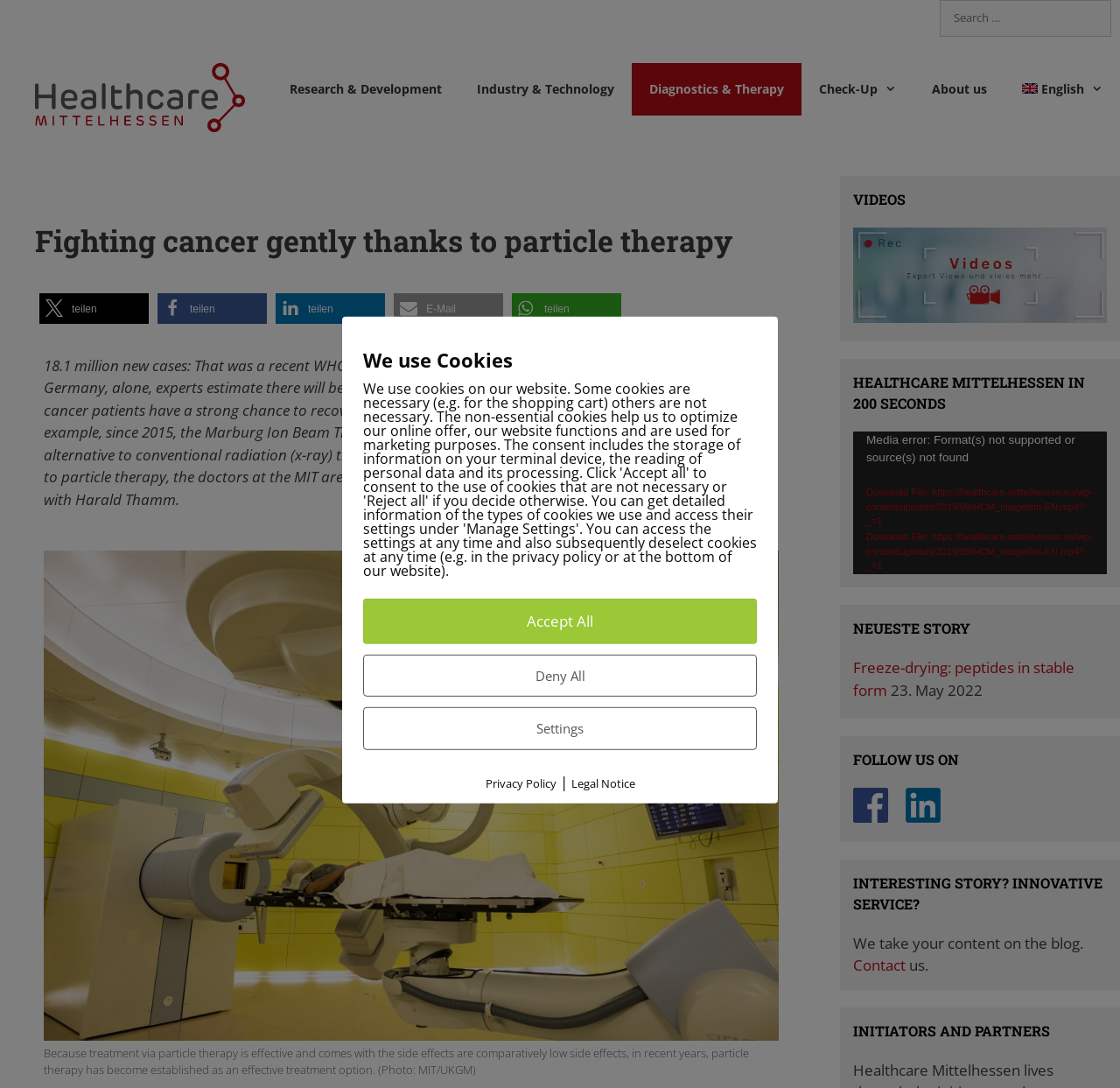Find the bounding box coordinates for the element that must be clicked to complete the instruction: "Watch Healthcare Mittelhessen in 200 seconds". The coordinates should be four float numbers between 0 and 1, indicated as [left, top, right, bottom].

[0.762, 0.397, 0.799, 0.436]